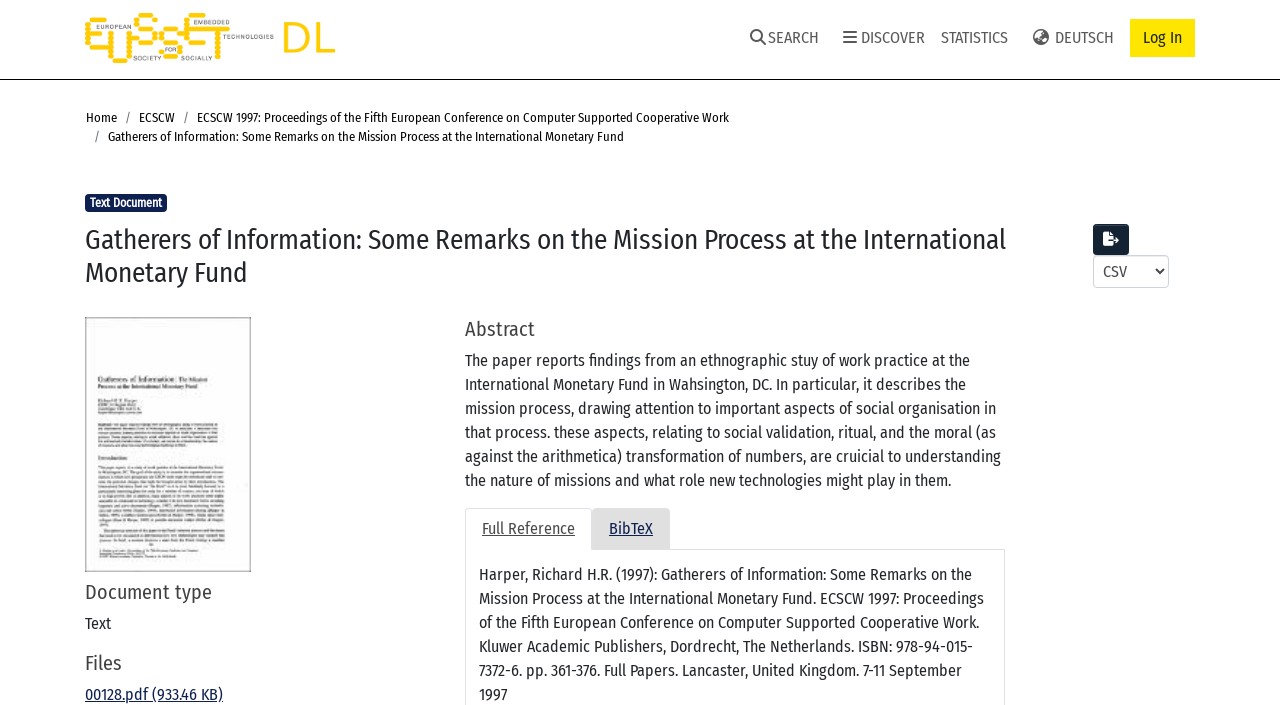Give an in-depth explanation of the webpage layout and content.

The webpage appears to be a repository page for a research paper titled "Gatherers of Information: Some Remarks on the Mission Process at the International Monetary Fund". 

At the top left corner, there is a repository logo, and next to it, a user profile bar with a search function. The search function consists of a text box and a search button. 

To the right of the search function, there is a main navigation bar with three links: "DISCOVER", "STATISTICS", and a language selection button with the current language set to "DEUTSCH". 

On the top right corner, there is a "Log In" button. 

Below the top navigation bar, there is a breadcrumb navigation section with four links: "Home", "ECSCW", "ECSCW 1997: Proceedings of the Fifth European Conference on Computer Supported Cooperative Work", and the title of the paper. 

The main content of the page is divided into several sections. The first section displays the title of the paper again, followed by a "Text Document" label. 

Below the title, there is an "Export search results" button and a combobox. 

The next section is labeled "Document type" and contains a "Text" label. 

Following this, there is a "Files" section with a link to download a PDF file named "00128.pdf". 

The "Abstract" section contains a summary of the paper, which reports findings from an ethnographic study of work practice at the International Monetary Fund in Washington, DC. 

Finally, there is a tab list with two tabs: "Full Reference" and "BibTeX". The "Full Reference" tab is selected by default and displays the full reference information for the paper.